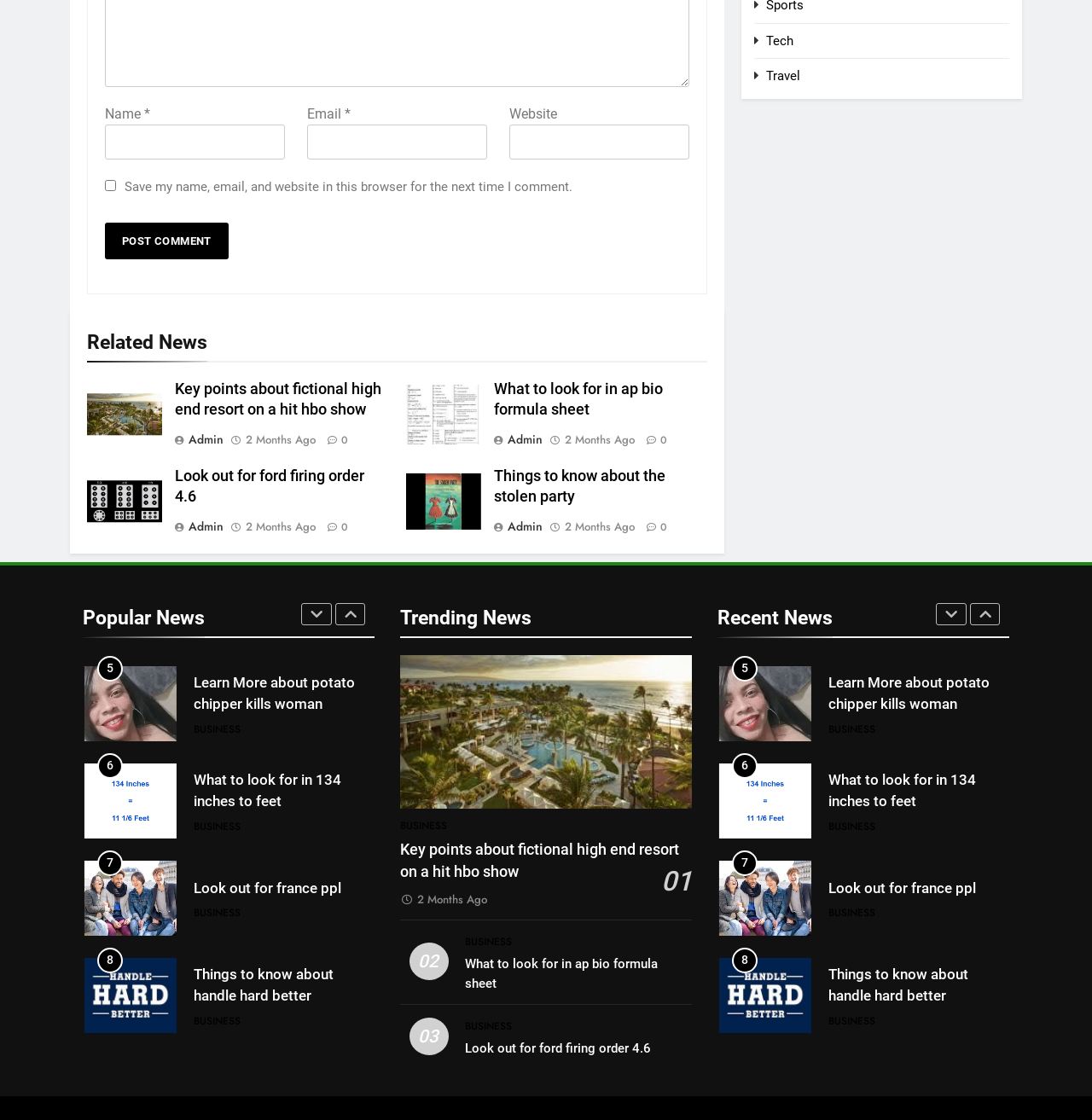What is the category of the link 'Tech'?
Answer the question with just one word or phrase using the image.

Category